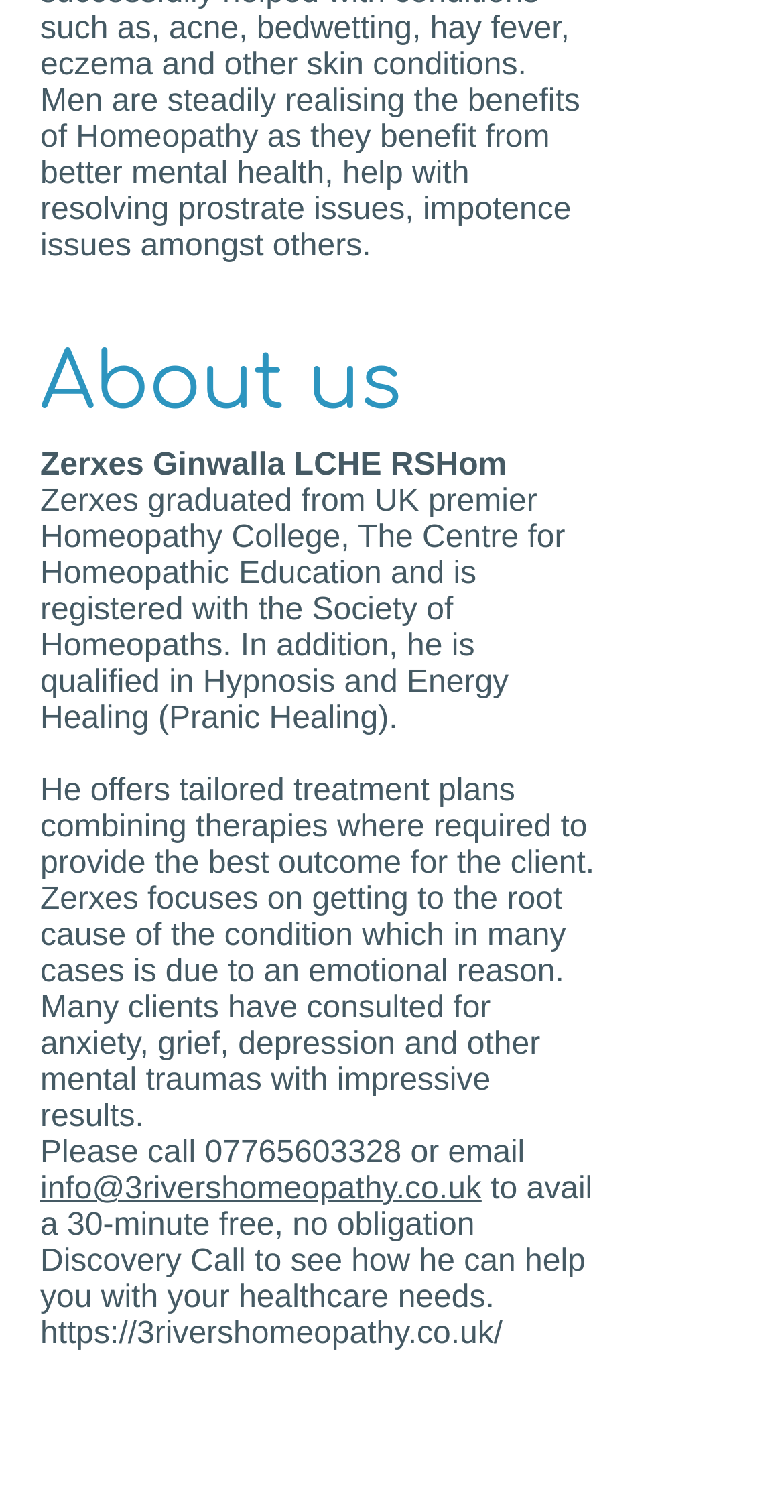What is the phone number to call for a Discovery Call?
Please provide a single word or phrase answer based on the image.

07765603328